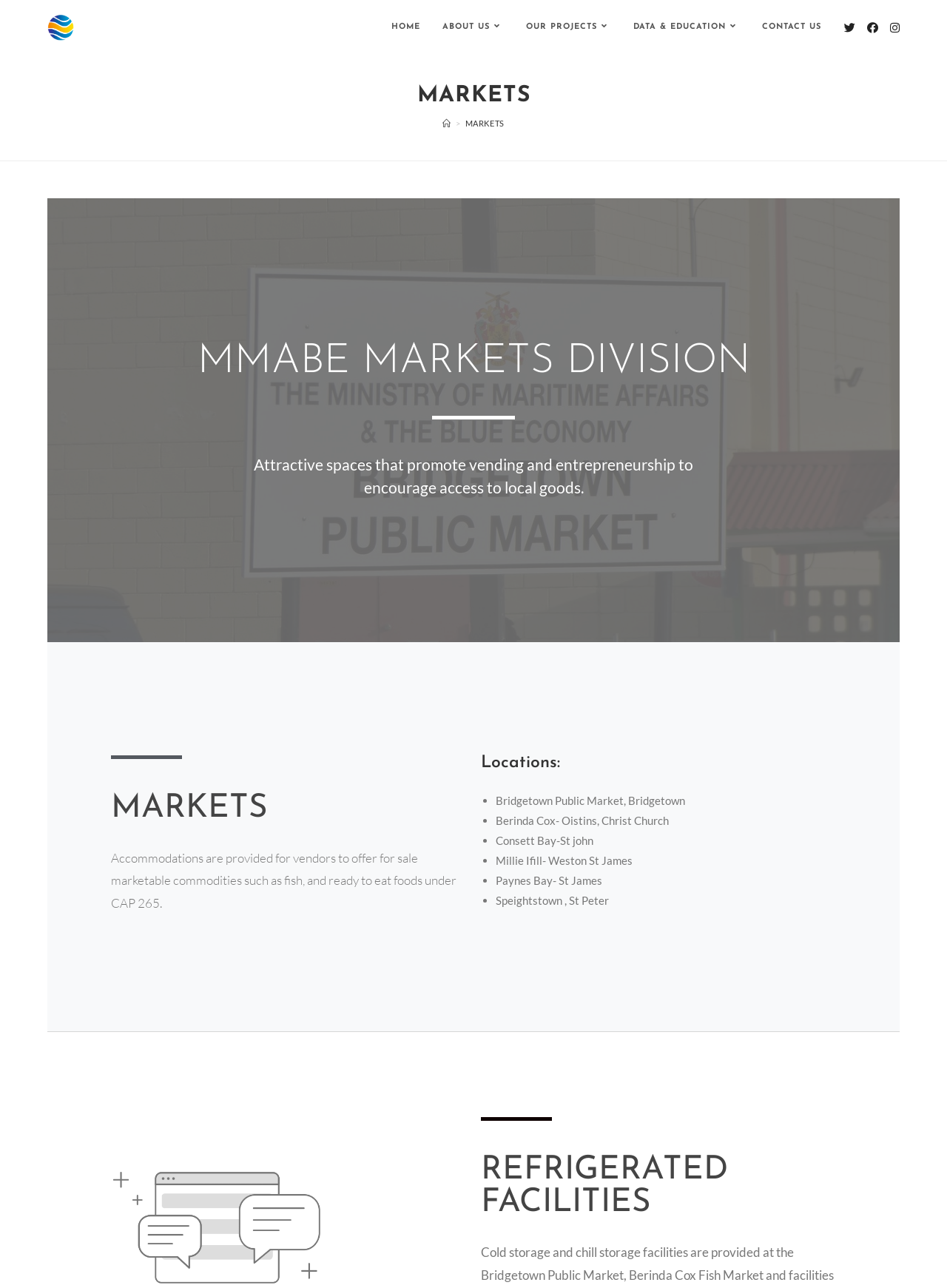What is the name of the economy mentioned on this webpage?
Refer to the image and respond with a one-word or short-phrase answer.

Barbados Blue Economy